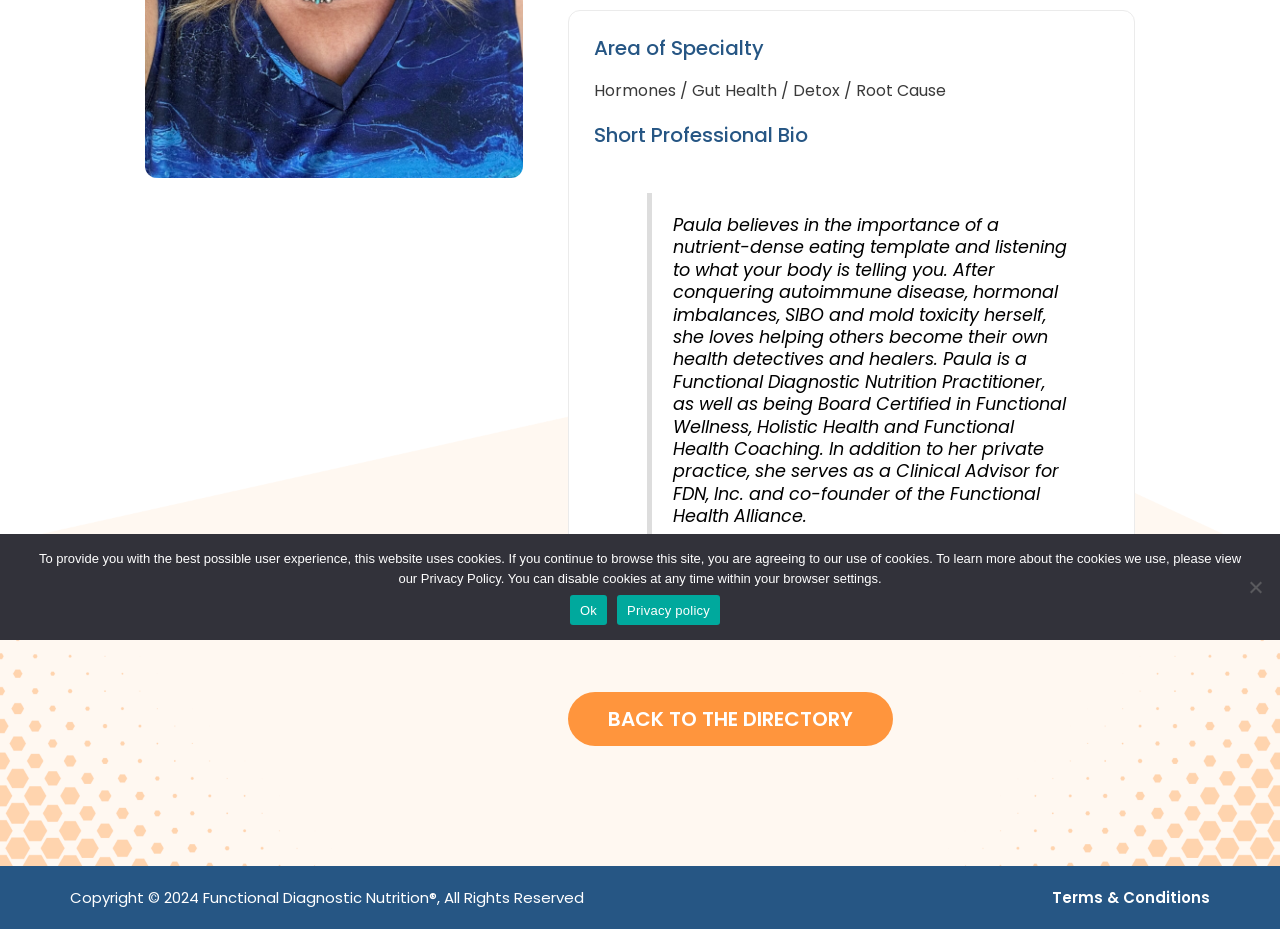Locate the UI element described as follows: "Ok". Return the bounding box coordinates as four float numbers between 0 and 1 in the order [left, top, right, bottom].

[0.445, 0.64, 0.474, 0.673]